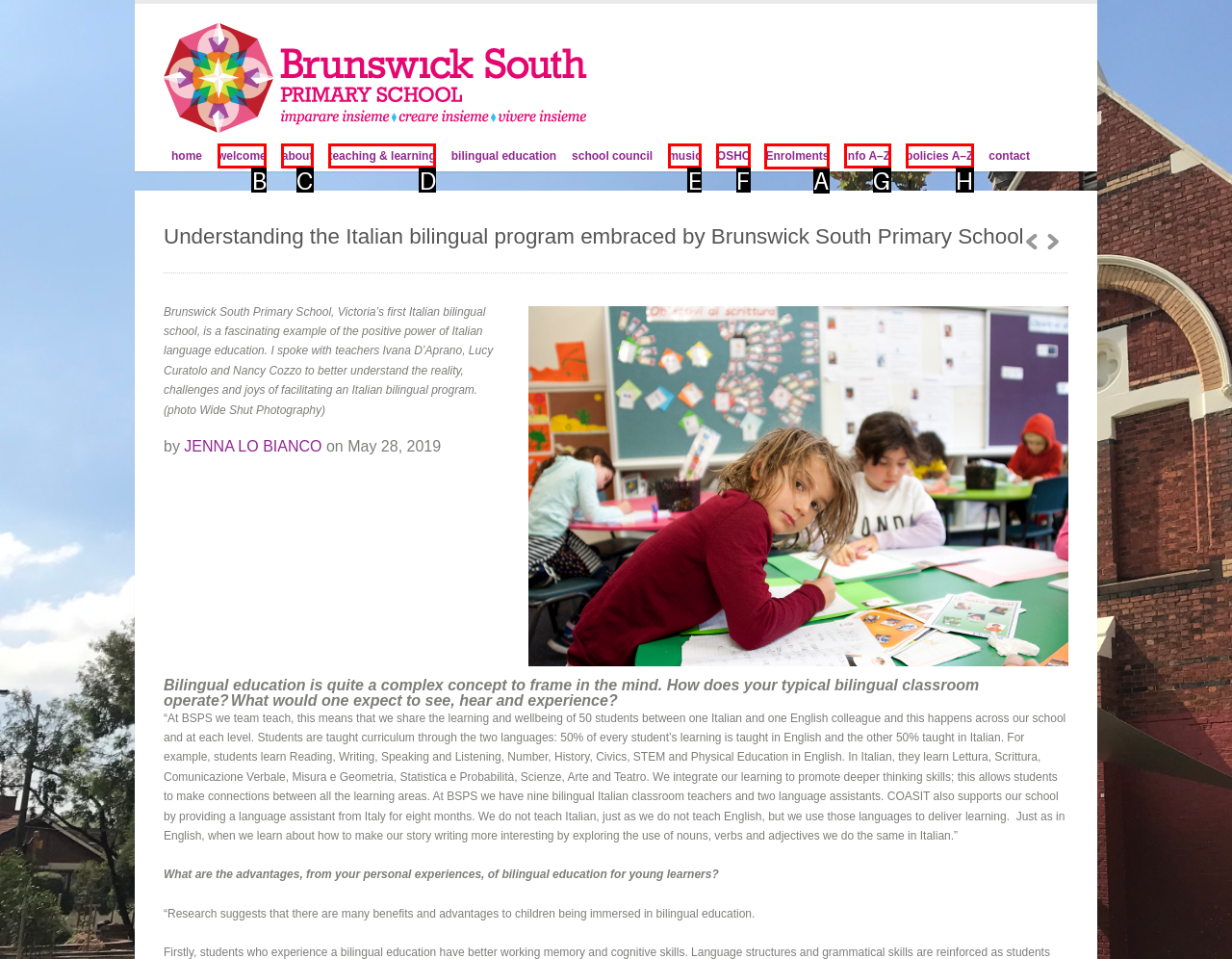Tell me which letter corresponds to the UI element that will allow you to Click on the 'Enrolments' link. Answer with the letter directly.

A